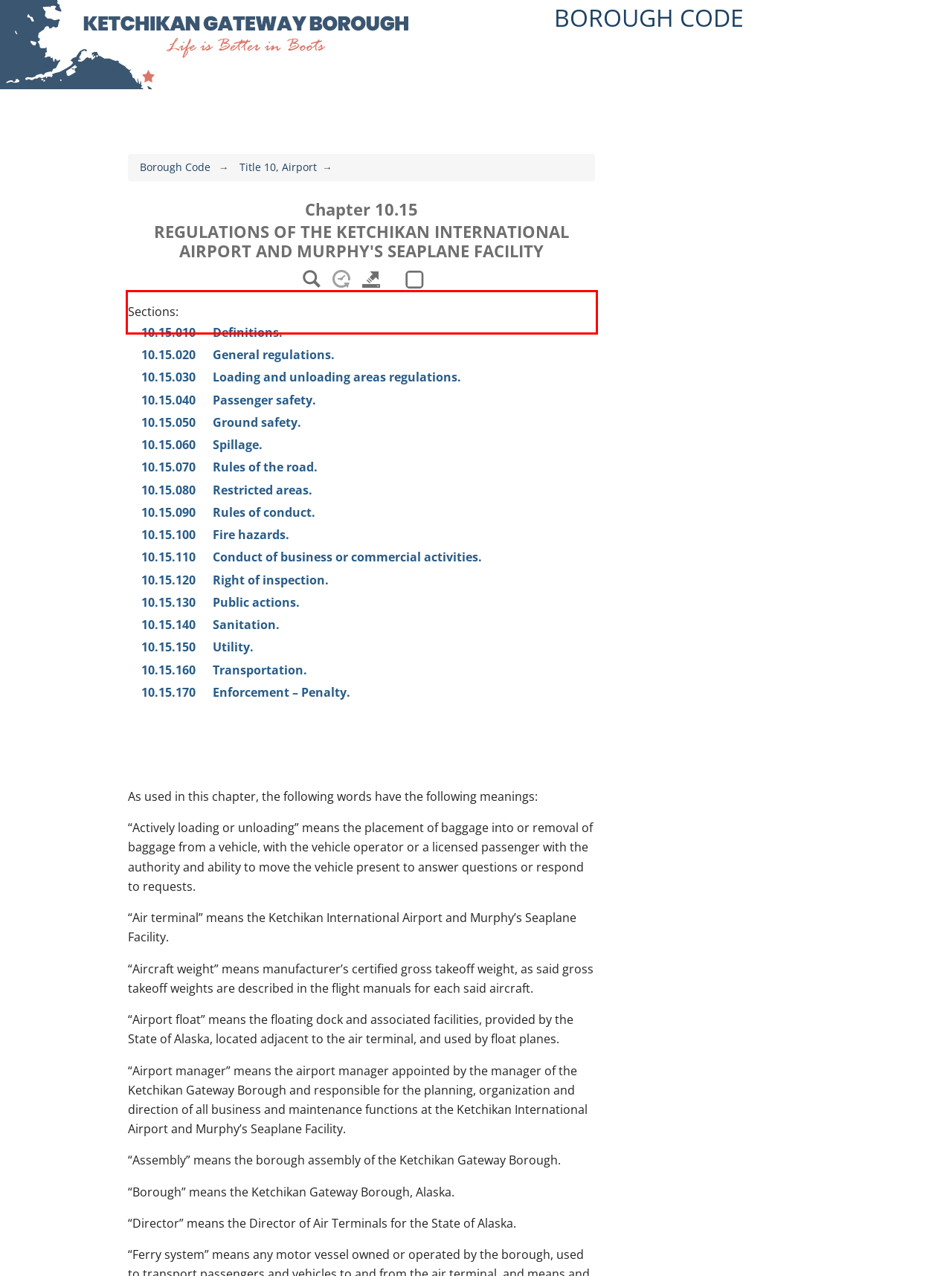Look at the provided screenshot of the webpage and perform OCR on the text within the red bounding box.

(c) Animals. No person upon the air terminal shall have in his possession and under his control a dog or other animal, except: